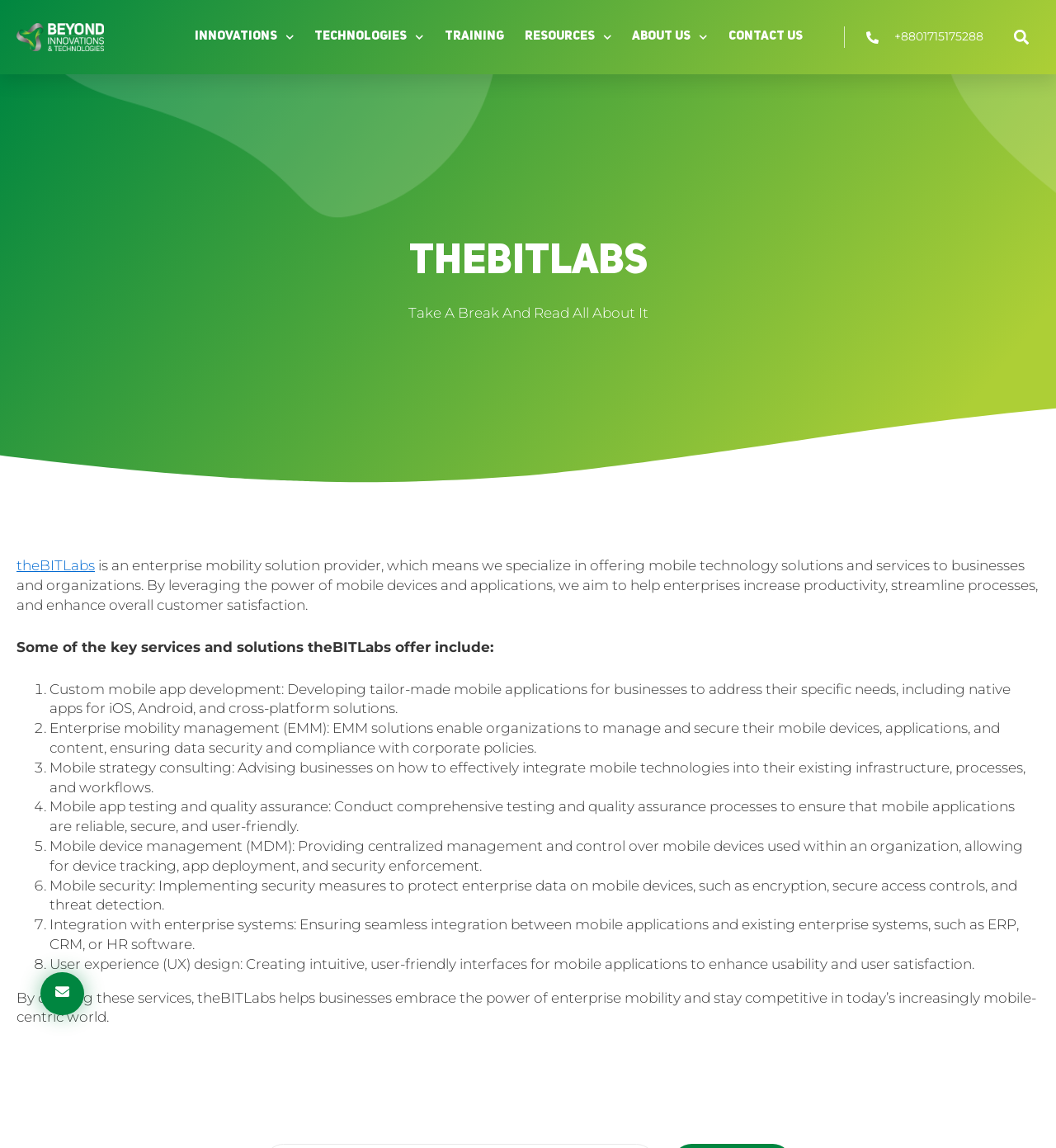Given the element description: "Contact Us", predict the bounding box coordinates of this UI element. The coordinates must be four float numbers between 0 and 1, given as [left, top, right, bottom].

[0.682, 0.019, 0.768, 0.046]